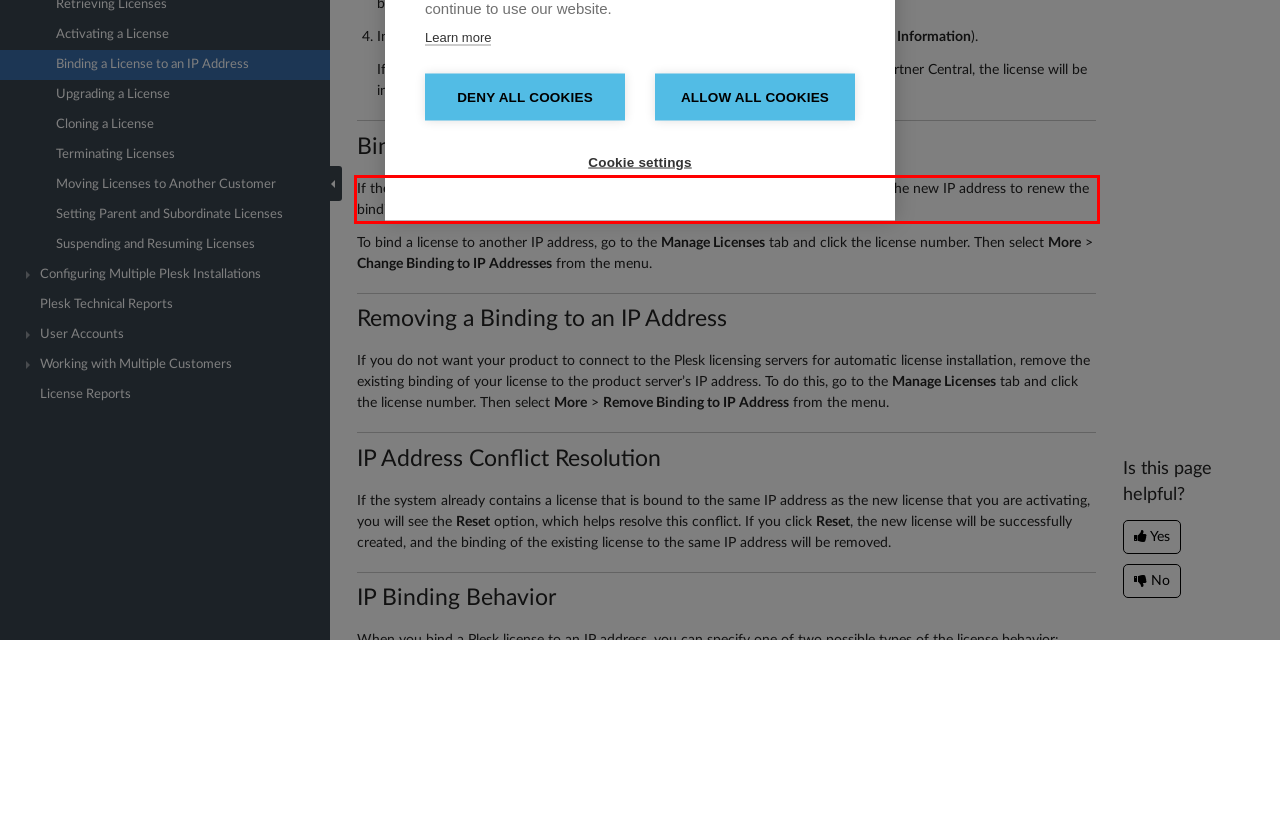Given a webpage screenshot, identify the text inside the red bounding box using OCR and extract it.

If the IP address of the server running the product has been changed, you can specify the new IP address to renew the binding of your existing license to it.